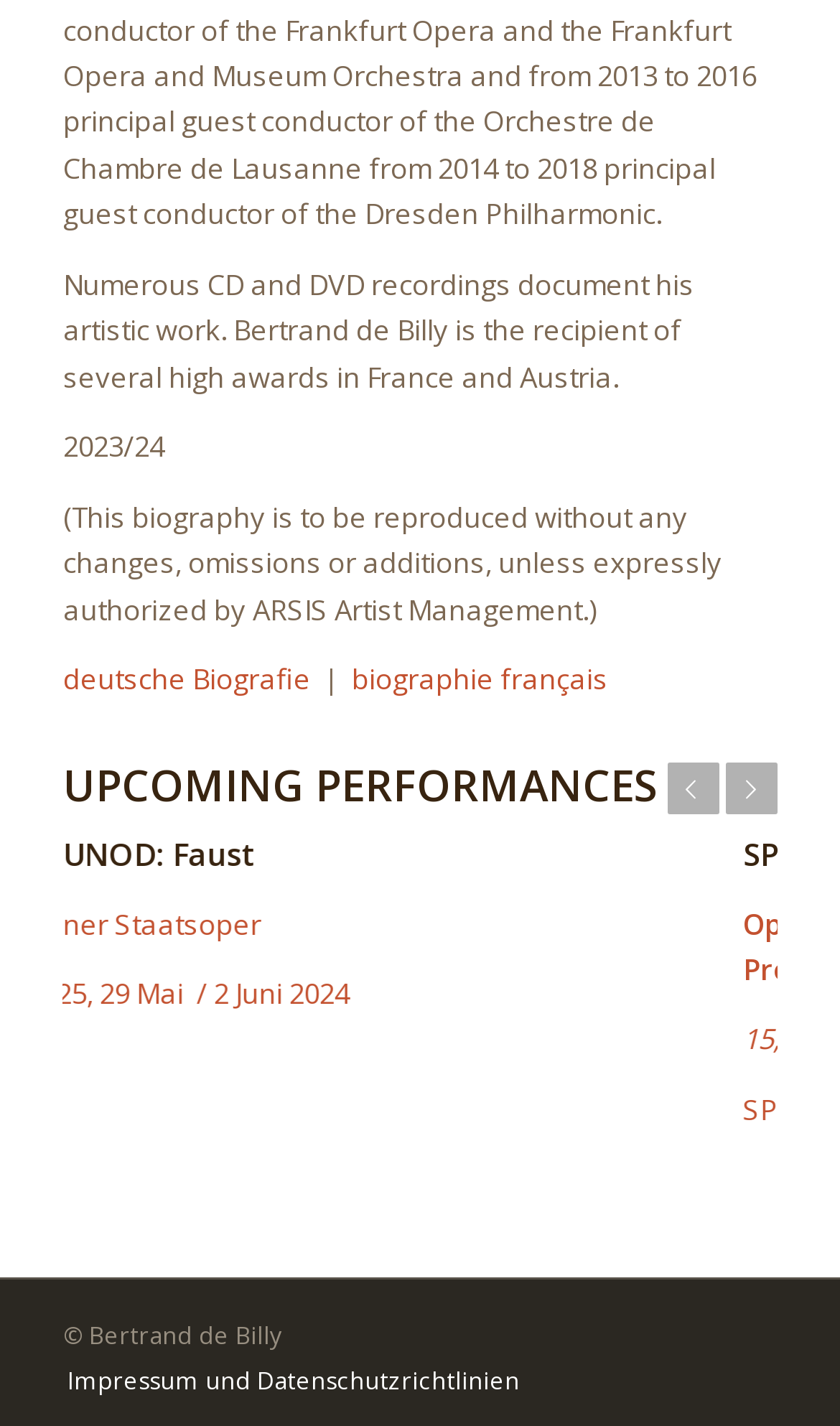Identify the coordinates of the bounding box for the element that must be clicked to accomplish the instruction: "Check upcoming performances".

[0.075, 0.535, 0.794, 0.569]